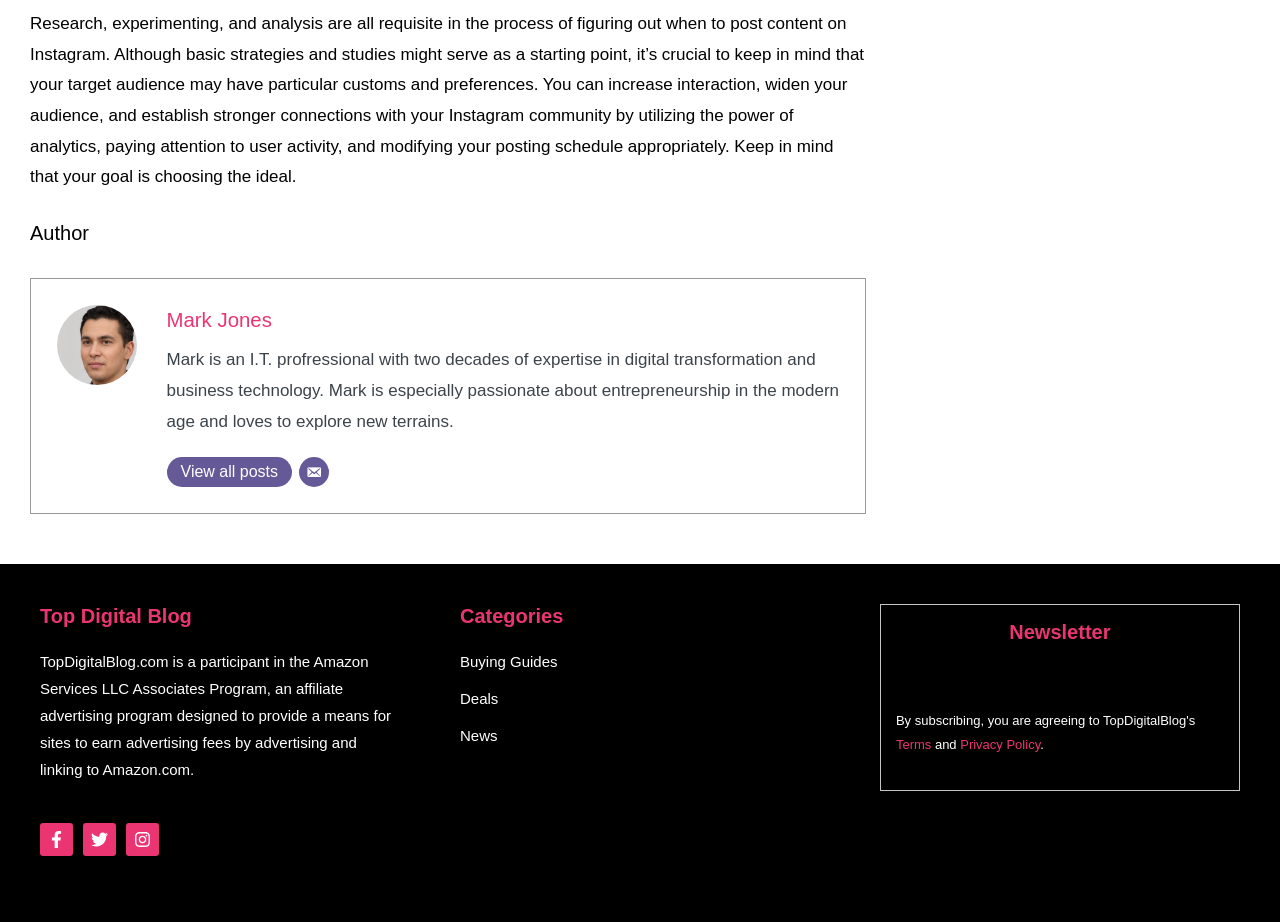Specify the bounding box coordinates of the region I need to click to perform the following instruction: "Listen to teachings on Spotify". The coordinates must be four float numbers in the range of 0 to 1, i.e., [left, top, right, bottom].

None